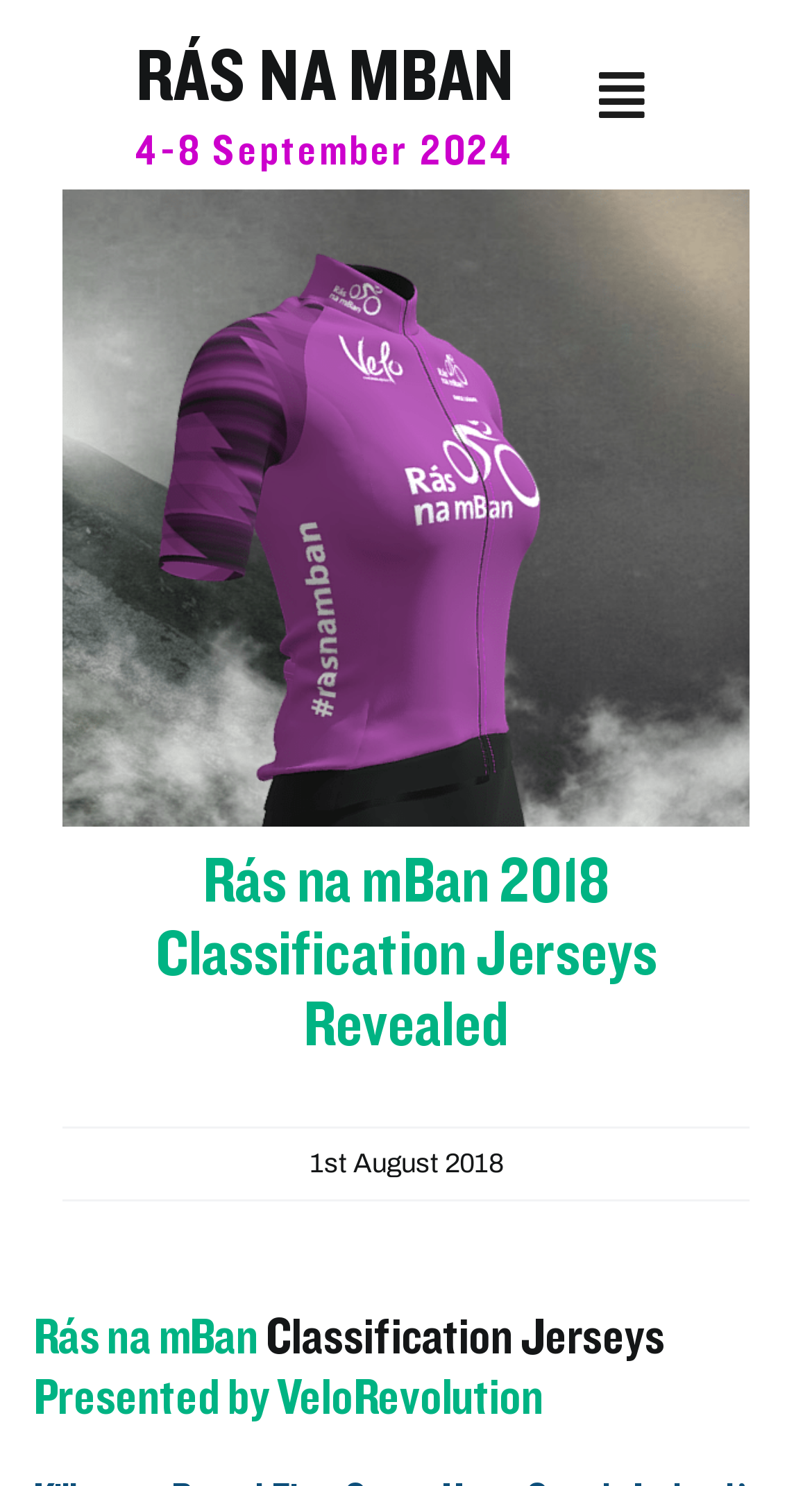Give a short answer using one word or phrase for the question:
What is the date of the event?

4-8 September 2024